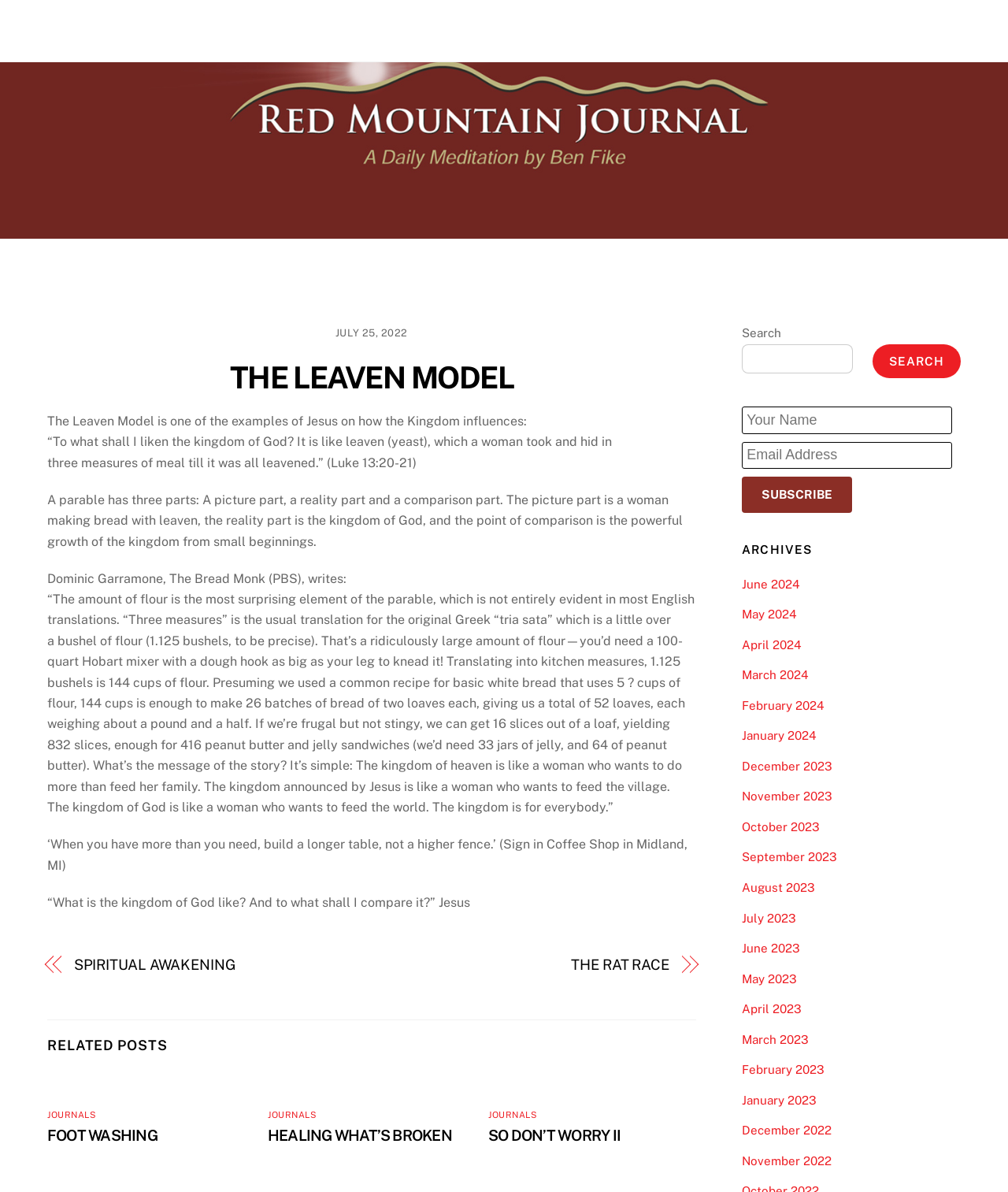Determine the bounding box coordinates of the region I should click to achieve the following instruction: "Explore the 'Manufacturing / Industrial' industry". Ensure the bounding box coordinates are four float numbers between 0 and 1, i.e., [left, top, right, bottom].

None